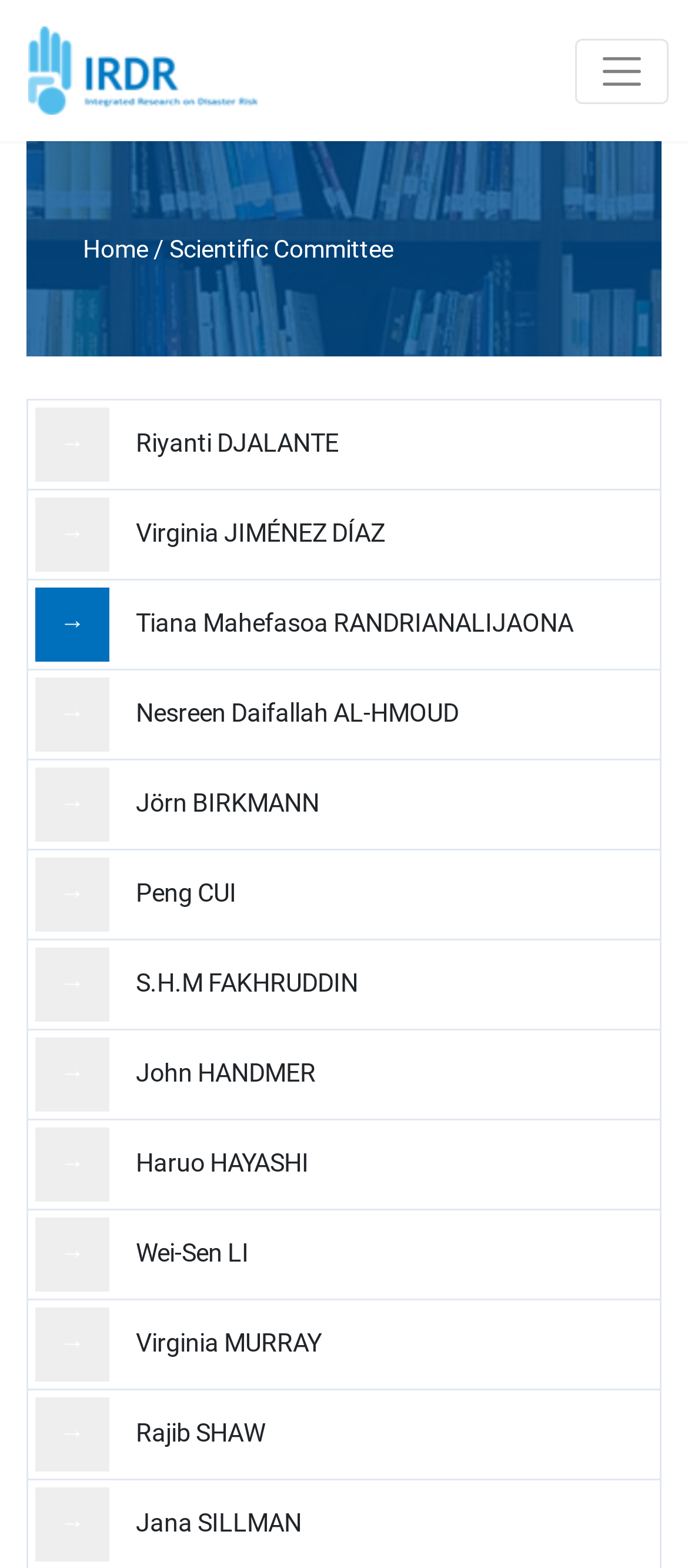From the given element description: "Home", find the bounding box for the UI element. Provide the coordinates as four float numbers between 0 and 1, in the order [left, top, right, bottom].

[0.121, 0.15, 0.215, 0.168]